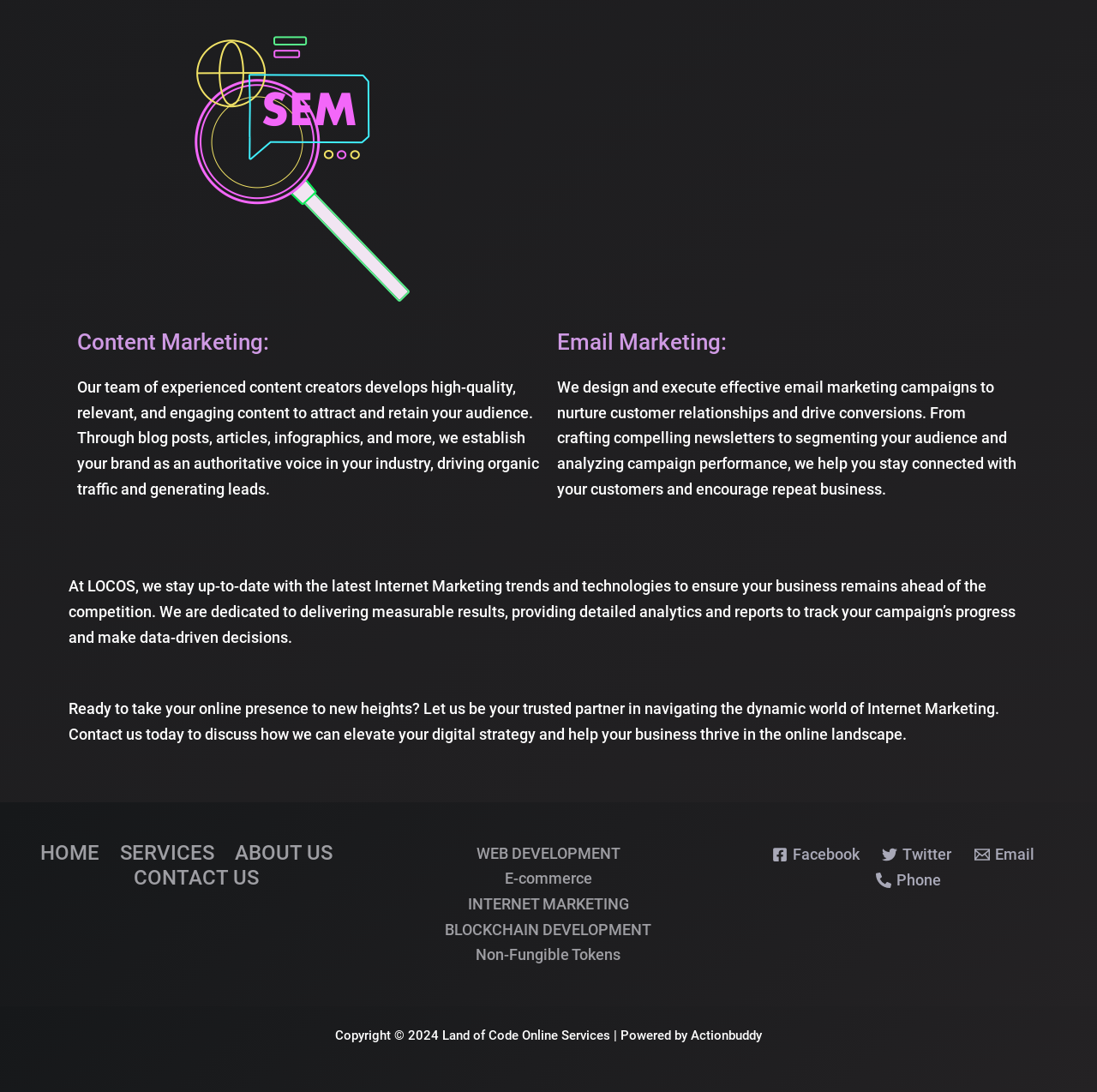What is the purpose of the email marketing campaigns?
Based on the screenshot, respond with a single word or phrase.

Nurture customer relationships